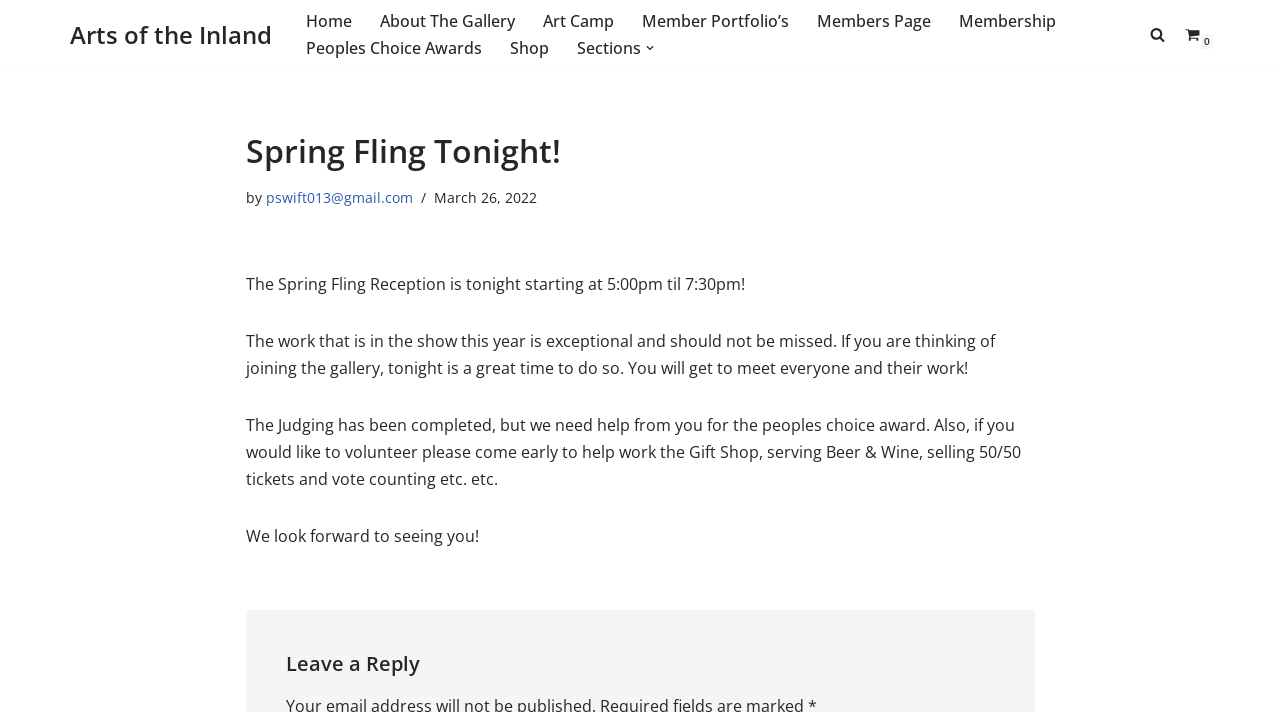Locate the bounding box coordinates of the element that should be clicked to fulfill the instruction: "View the 'About The Gallery' page".

[0.297, 0.011, 0.402, 0.049]